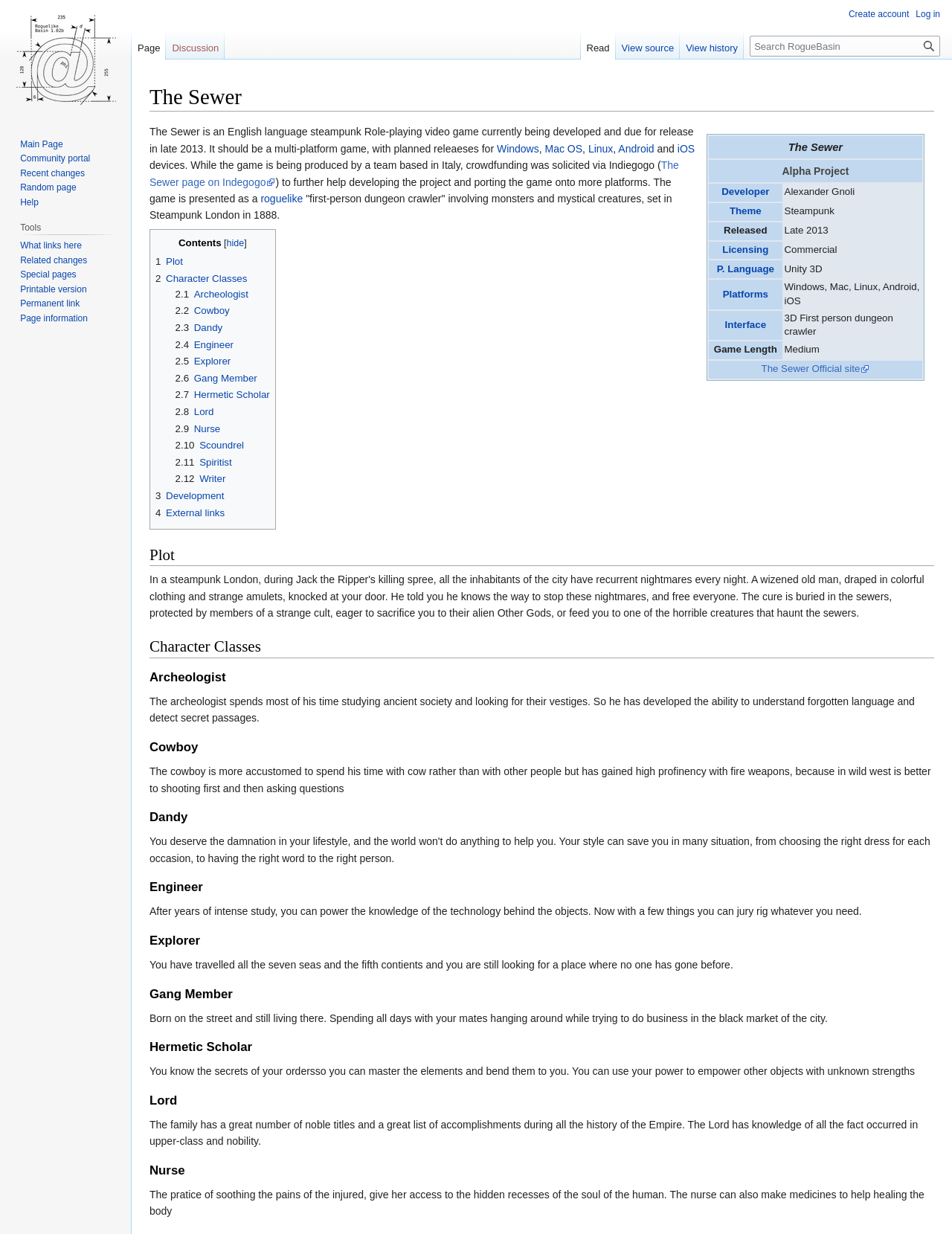Find the bounding box coordinates for the area that should be clicked to accomplish the instruction: "View event details".

None